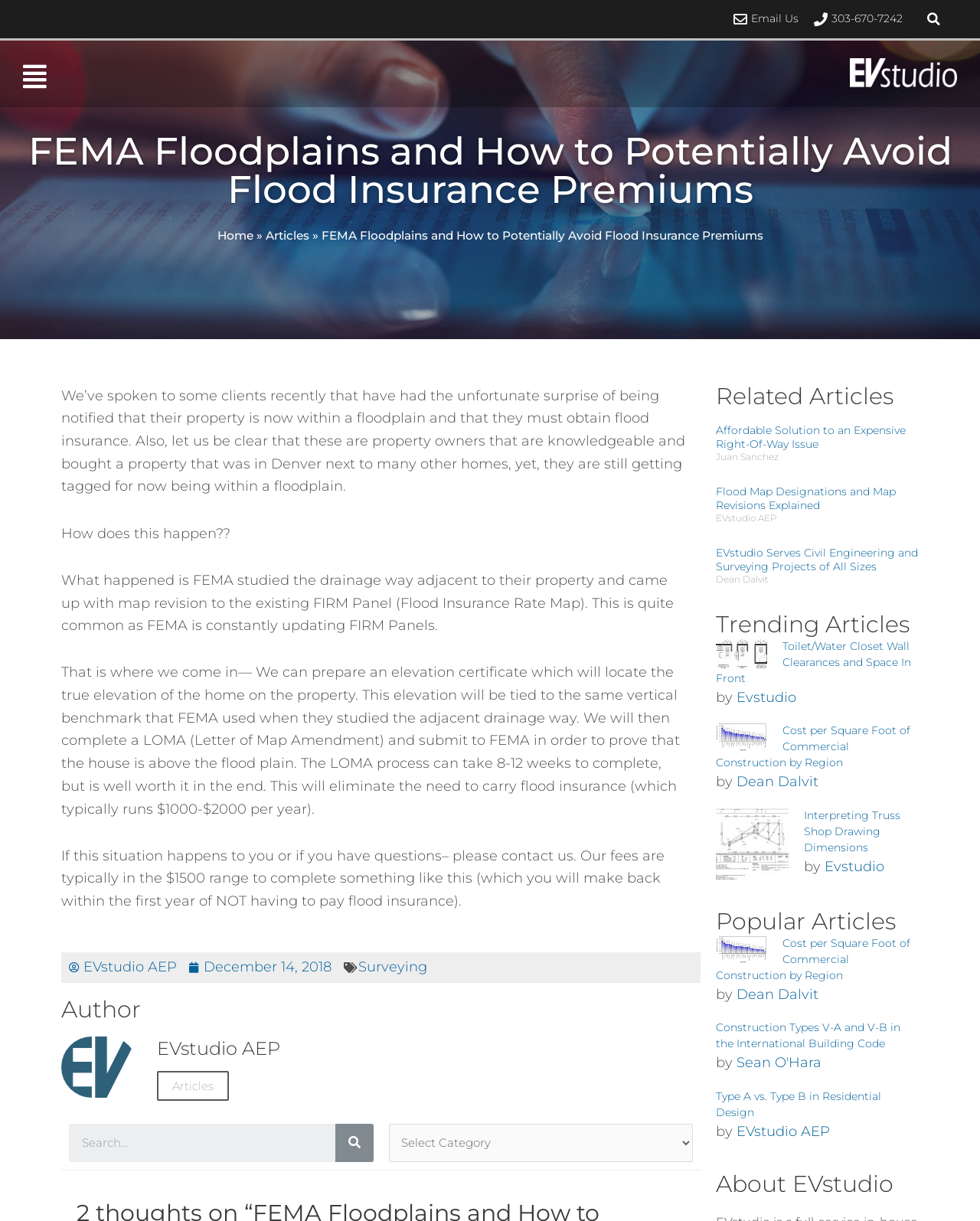What is the purpose of an elevation certificate? Refer to the image and provide a one-word or short phrase answer.

To locate the true elevation of the home